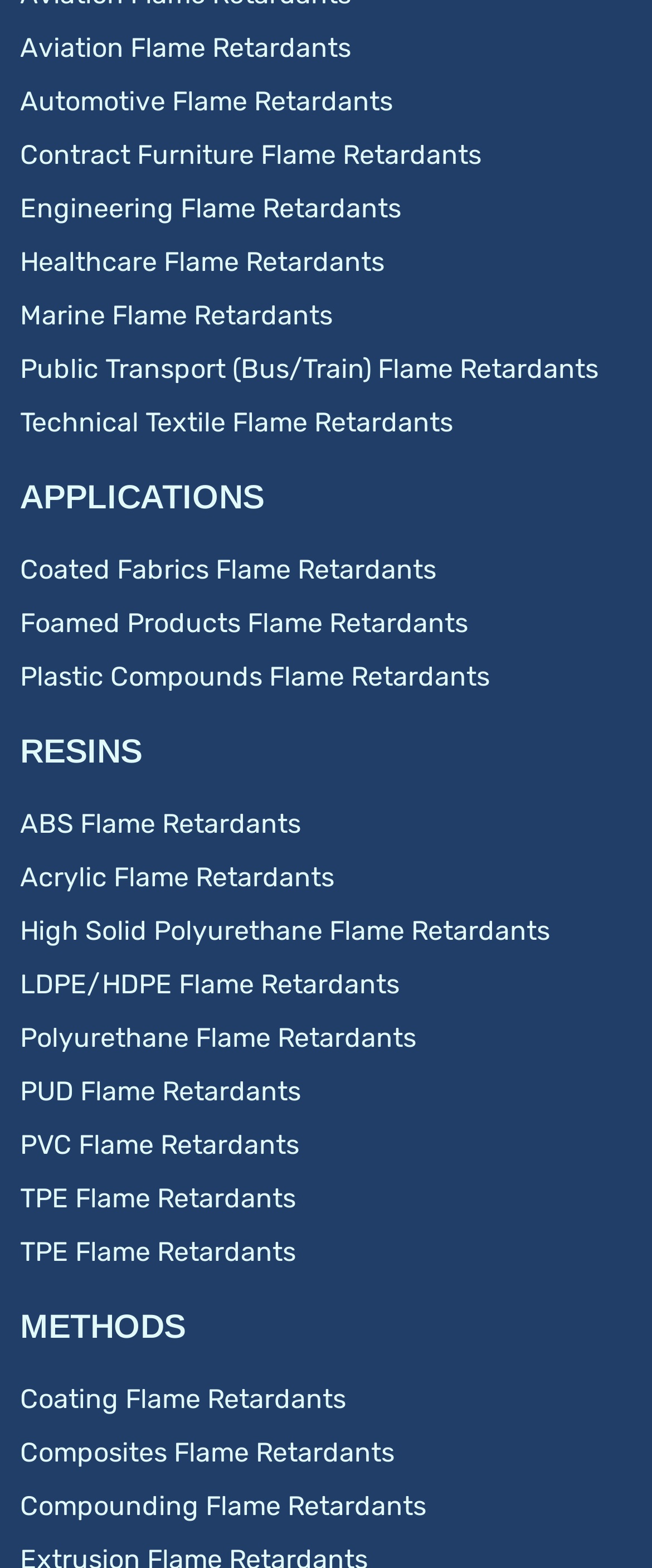Identify the bounding box coordinates of the region that should be clicked to execute the following instruction: "Explore Coating Flame Retardants".

[0.031, 0.88, 0.531, 0.906]